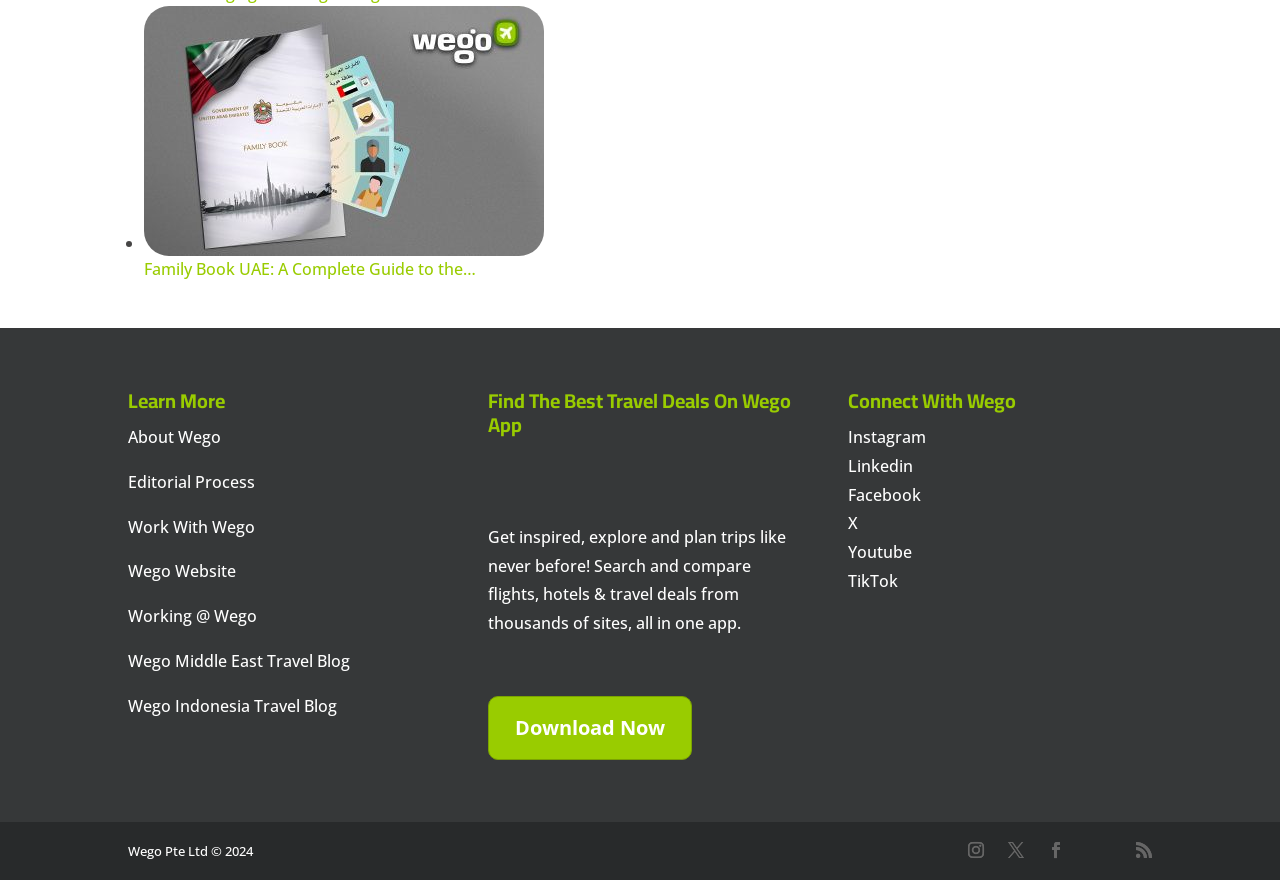Identify the bounding box coordinates of the clickable region necessary to fulfill the following instruction: "Read about Wego's editorial process". The bounding box coordinates should be four float numbers between 0 and 1, i.e., [left, top, right, bottom].

[0.1, 0.535, 0.199, 0.56]